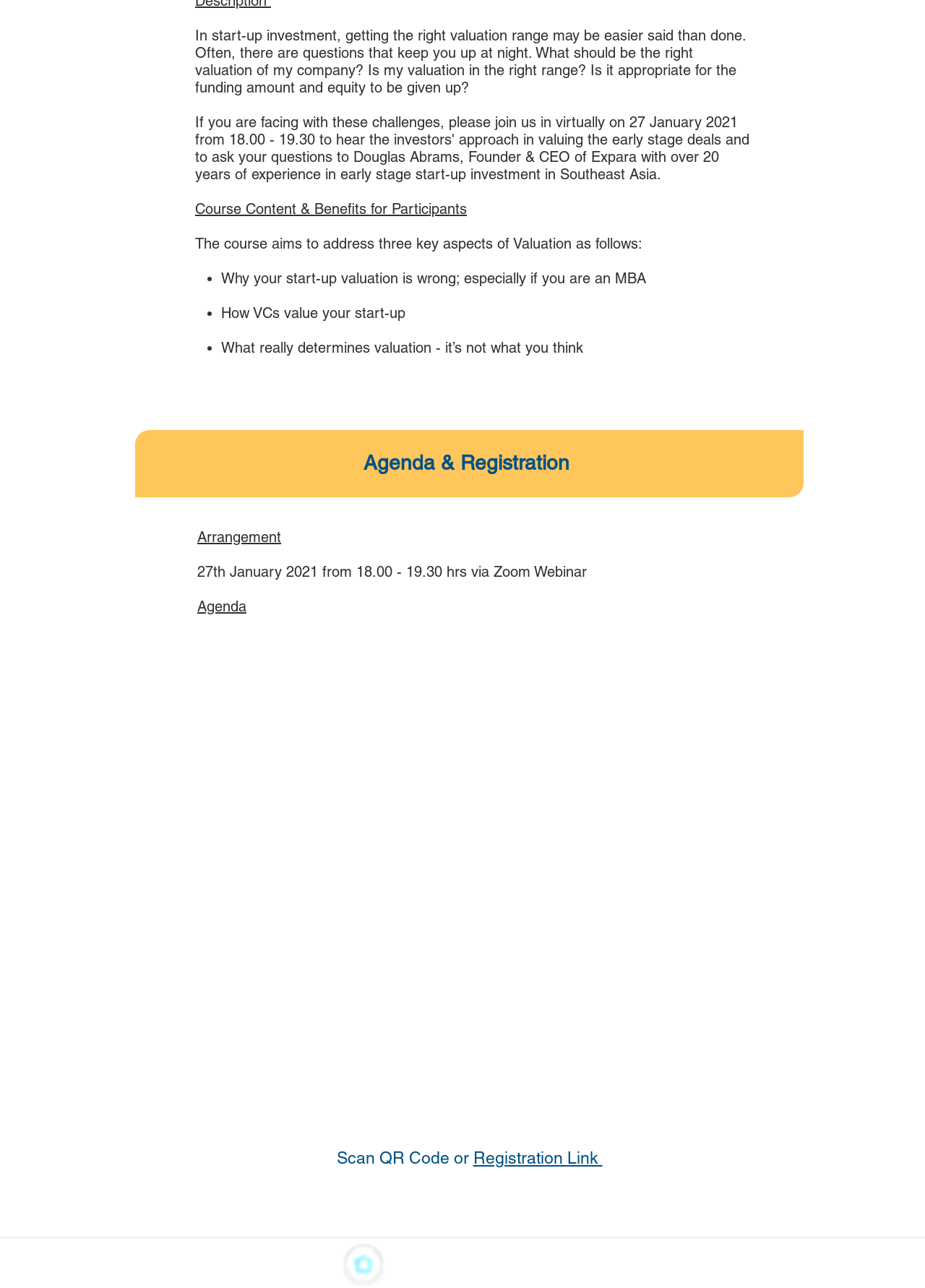Find the bounding box coordinates for the HTML element specified by: "aria-label="Twitter"".

[0.542, 0.971, 0.573, 0.993]